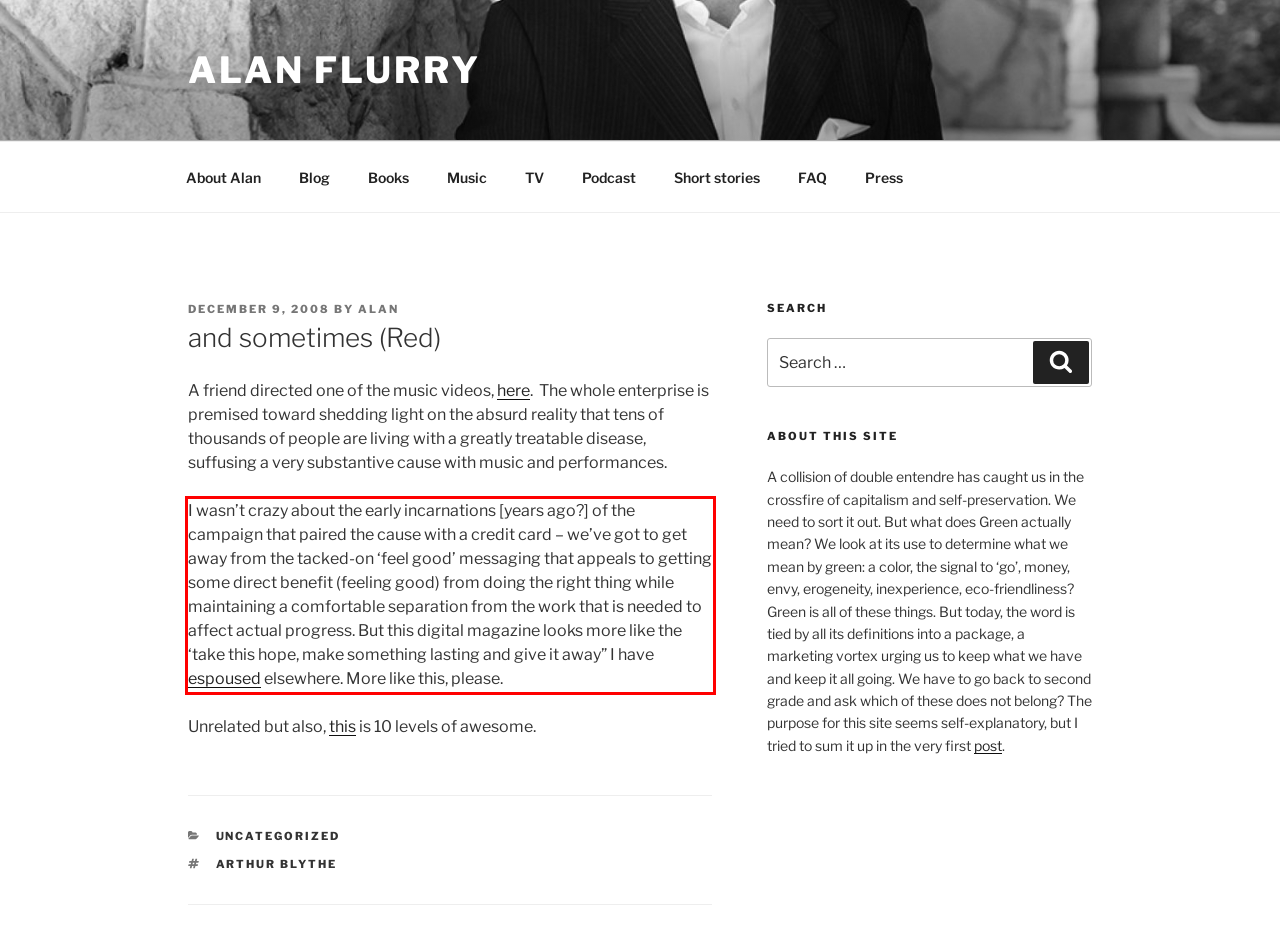You are looking at a screenshot of a webpage with a red rectangle bounding box. Use OCR to identify and extract the text content found inside this red bounding box.

I wasn’t crazy about the early incarnations [years ago?] of the campaign that paired the cause with a credit card – we’ve got to get away from the tacked-on ‘feel good’ messaging that appeals to getting some direct benefit (feeling good) from doing the right thing while maintaining a comfortable separation from the work that is needed to affect actual progress. But this digital magazine looks more like the ‘take this hope, make something lasting and give it away” I have espoused elsewhere. More like this, please.